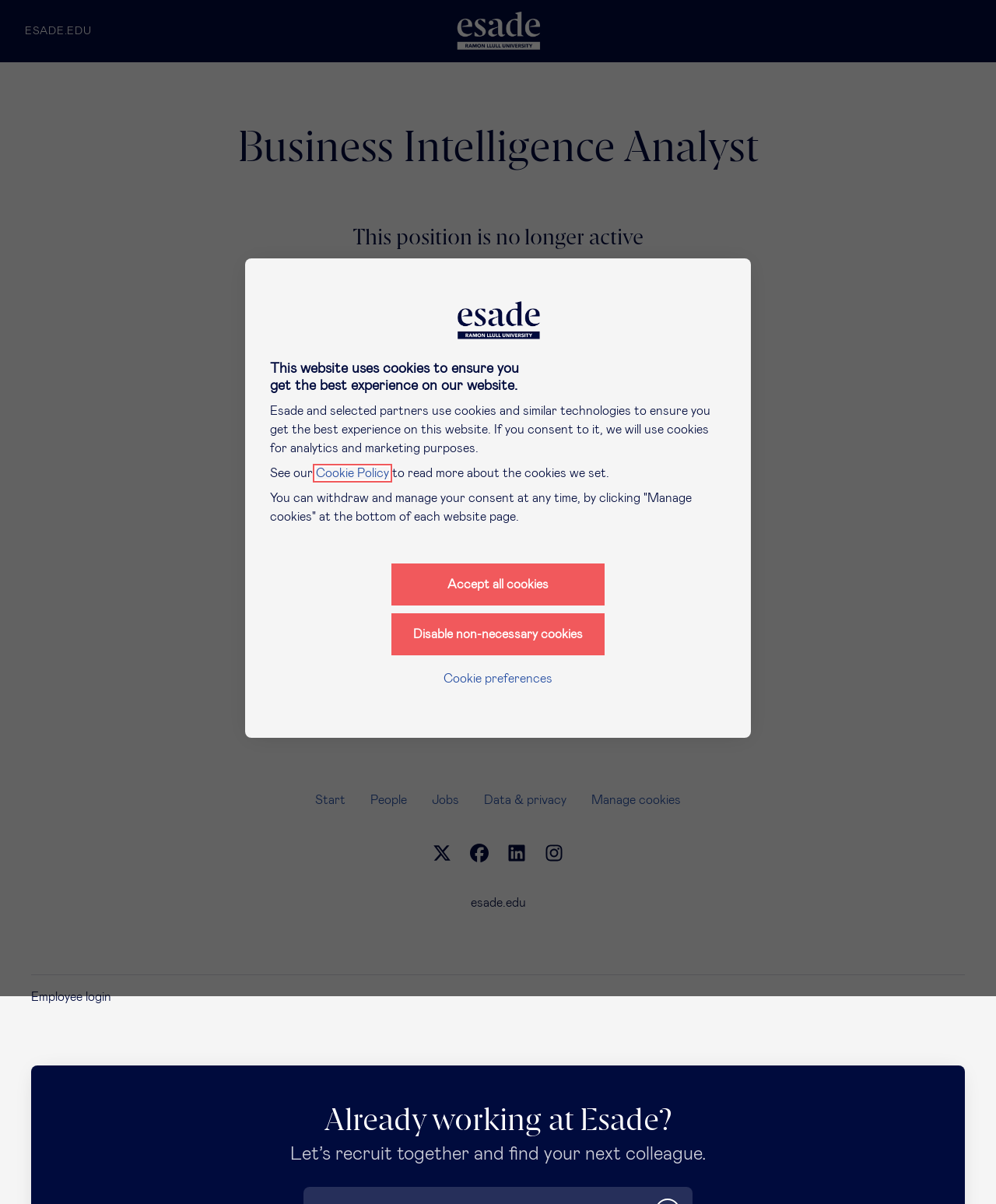Find the bounding box coordinates of the UI element according to this description: "Terms and Conditions".

None